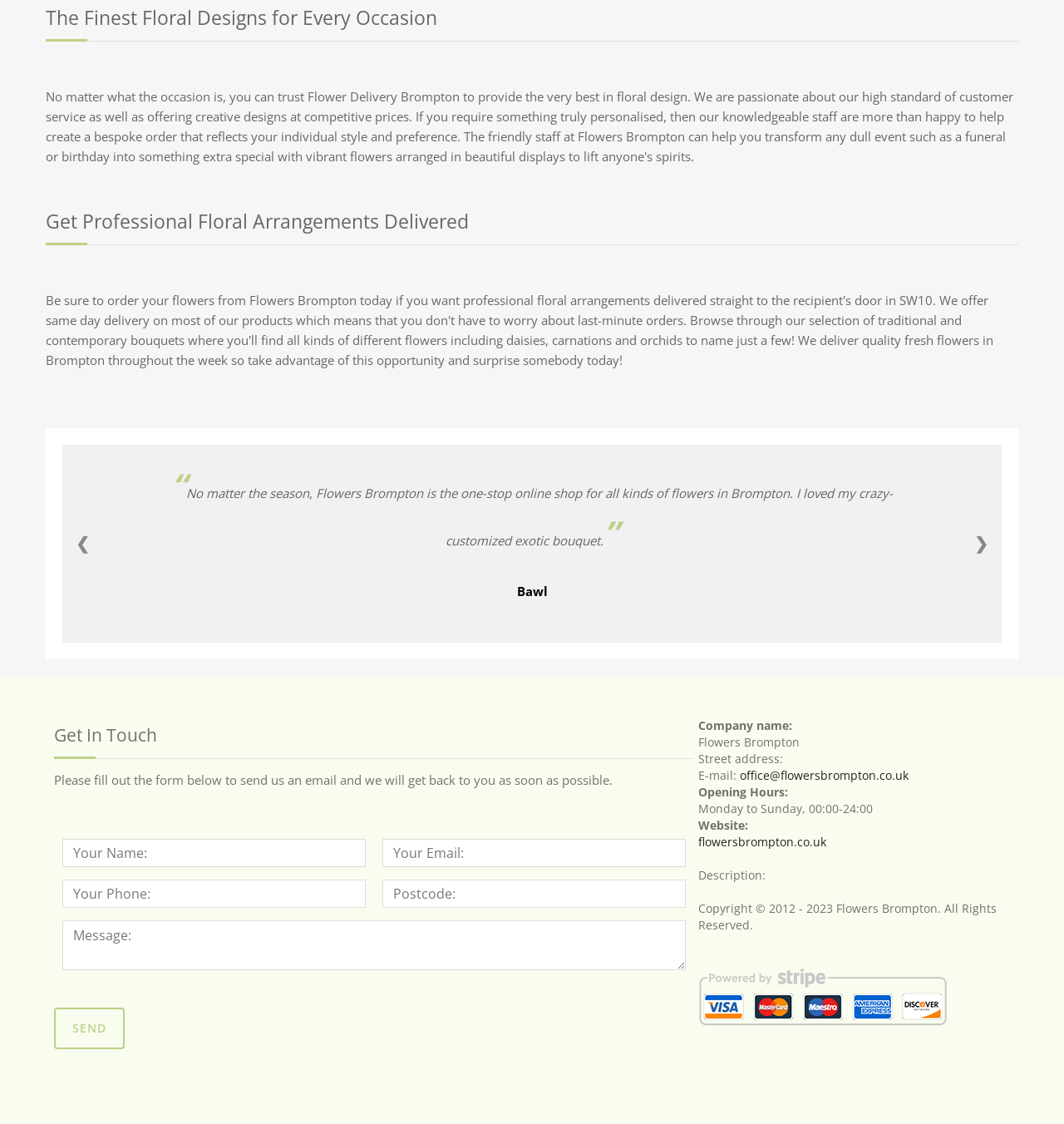What is the website's email address?
From the details in the image, provide a complete and detailed answer to the question.

I found the website's email address by looking at the link element with the text 'office@flowersbrompton.co.uk'. This element is located in the section with the label 'E-mail:'.